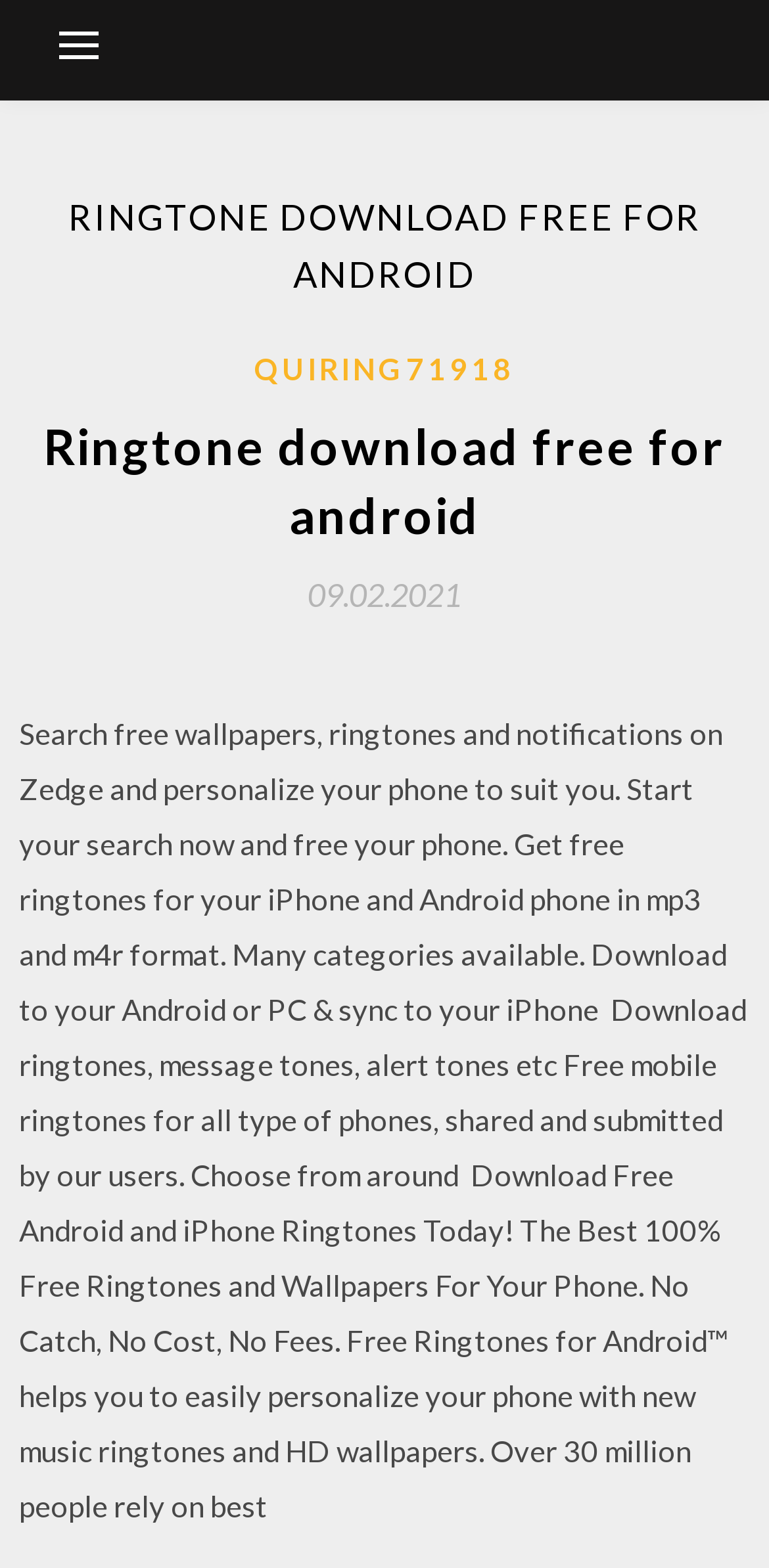What format are the ringtones available in?
Look at the screenshot and respond with a single word or phrase.

mp3 and m4r